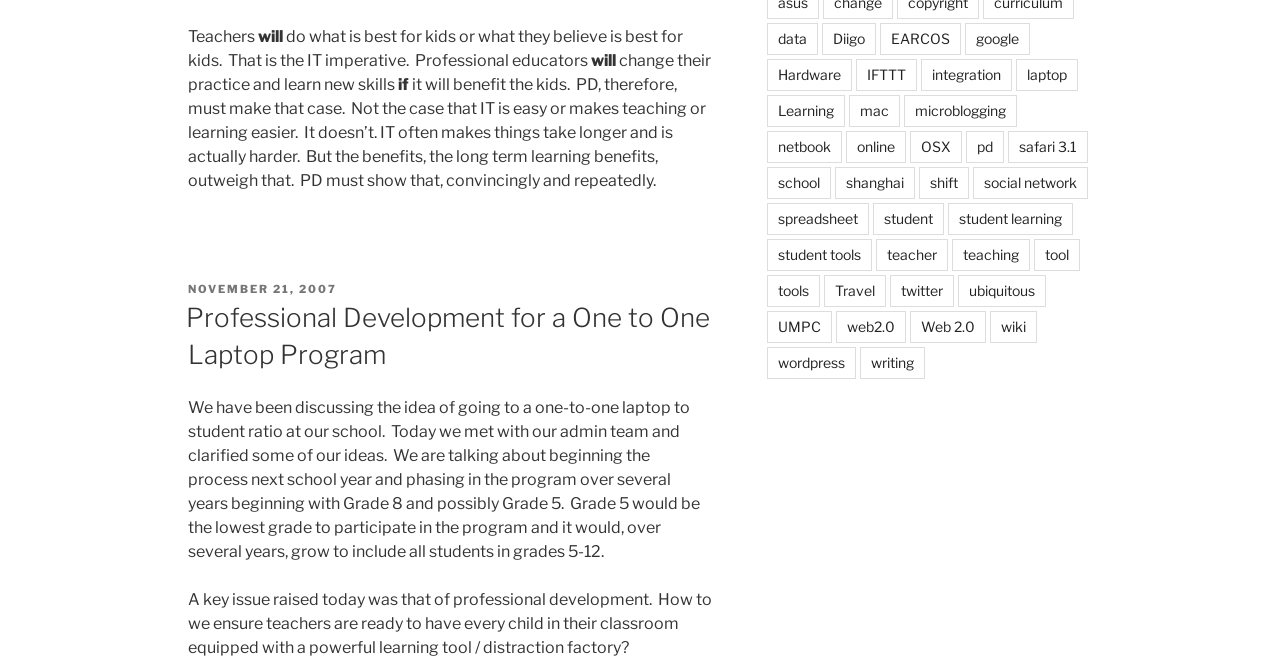What is the main topic of this webpage?
Examine the screenshot and reply with a single word or phrase.

Professional Development